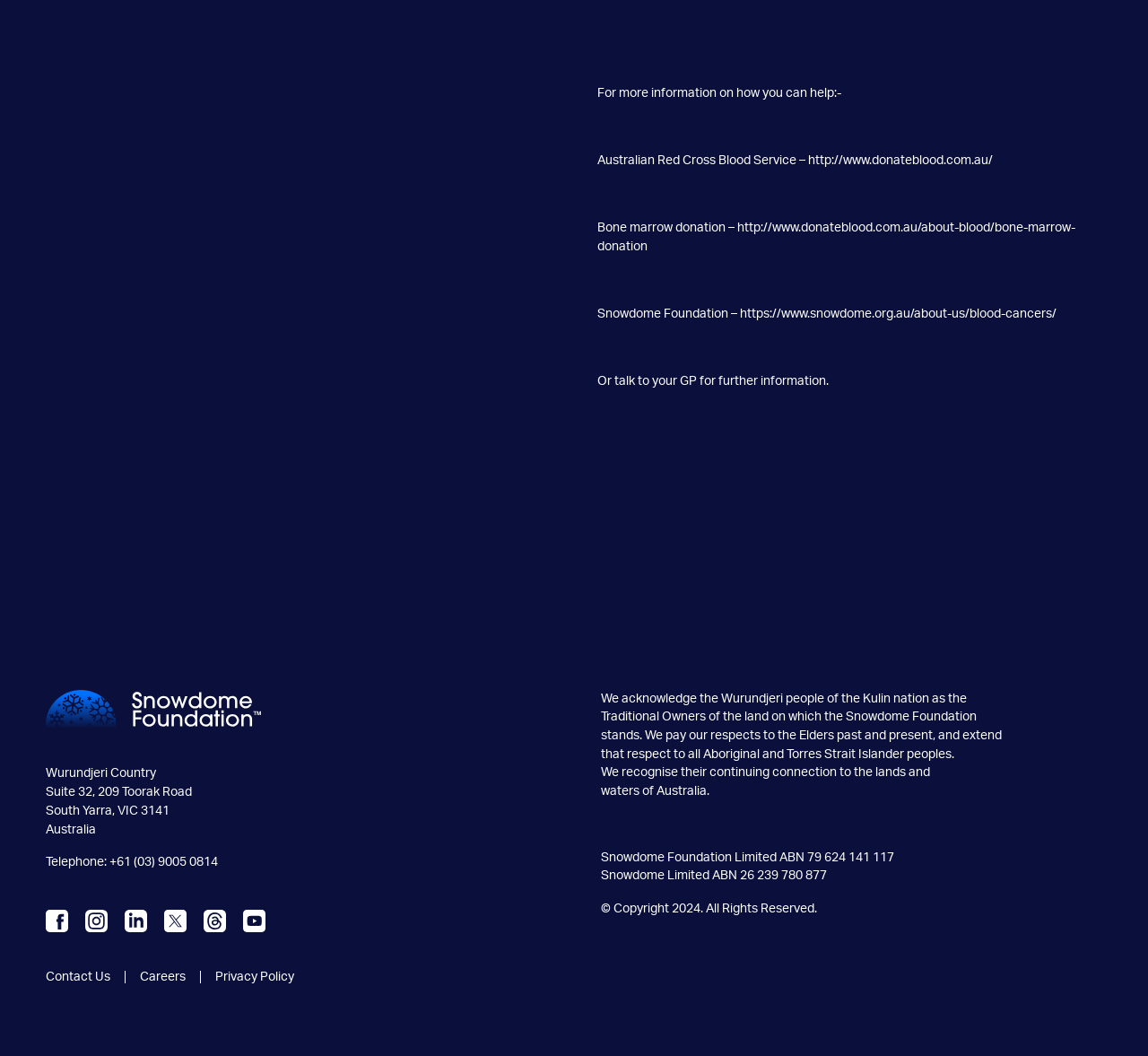Given the following UI element description: "http://www.donateblood.com.au/about-blood/bone-marrow-donation", find the bounding box coordinates in the webpage screenshot.

[0.52, 0.21, 0.936, 0.239]